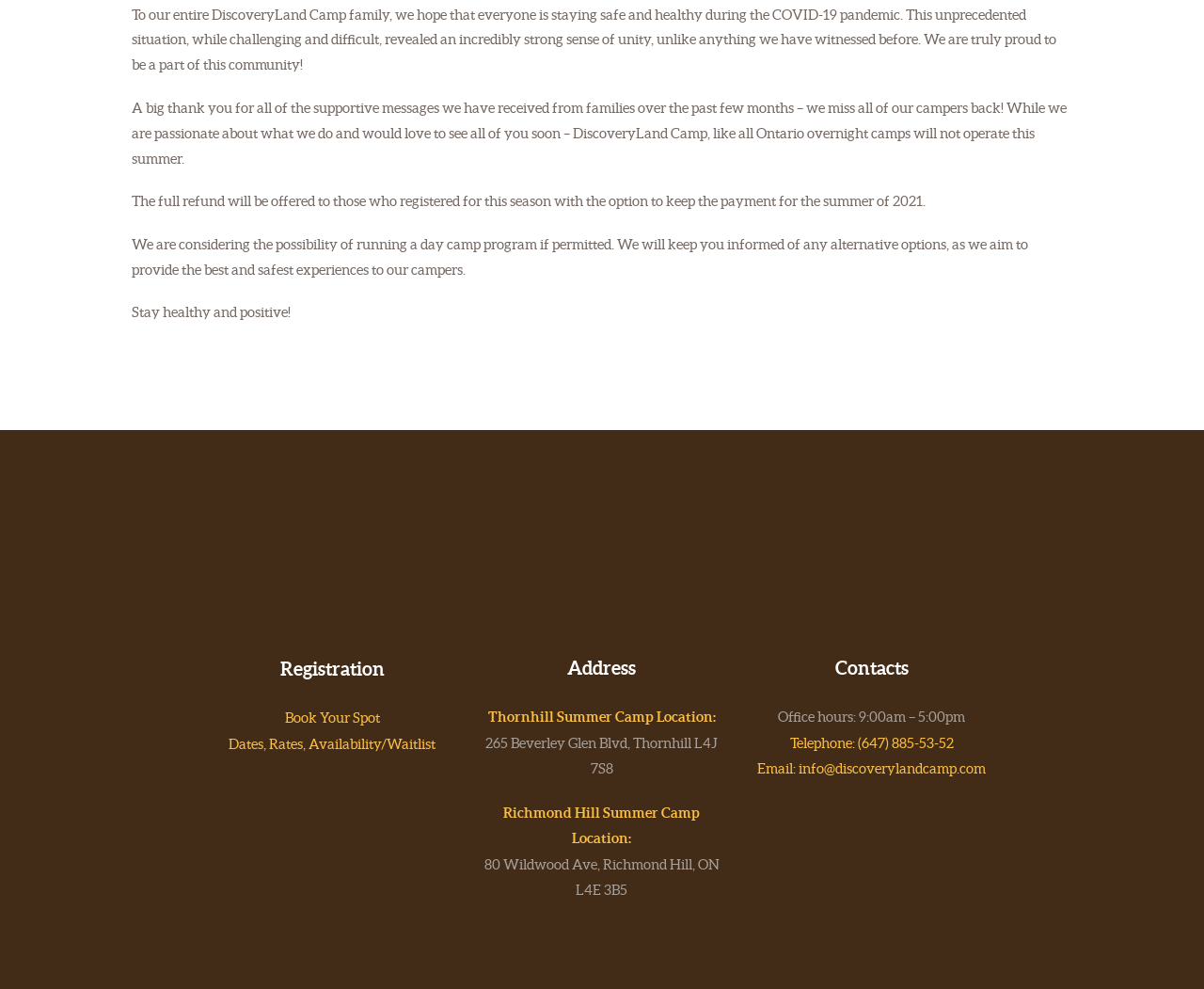From the webpage screenshot, predict the bounding box of the UI element that matches this description: "Thornhill Summer Camp Location:".

[0.405, 0.717, 0.595, 0.733]